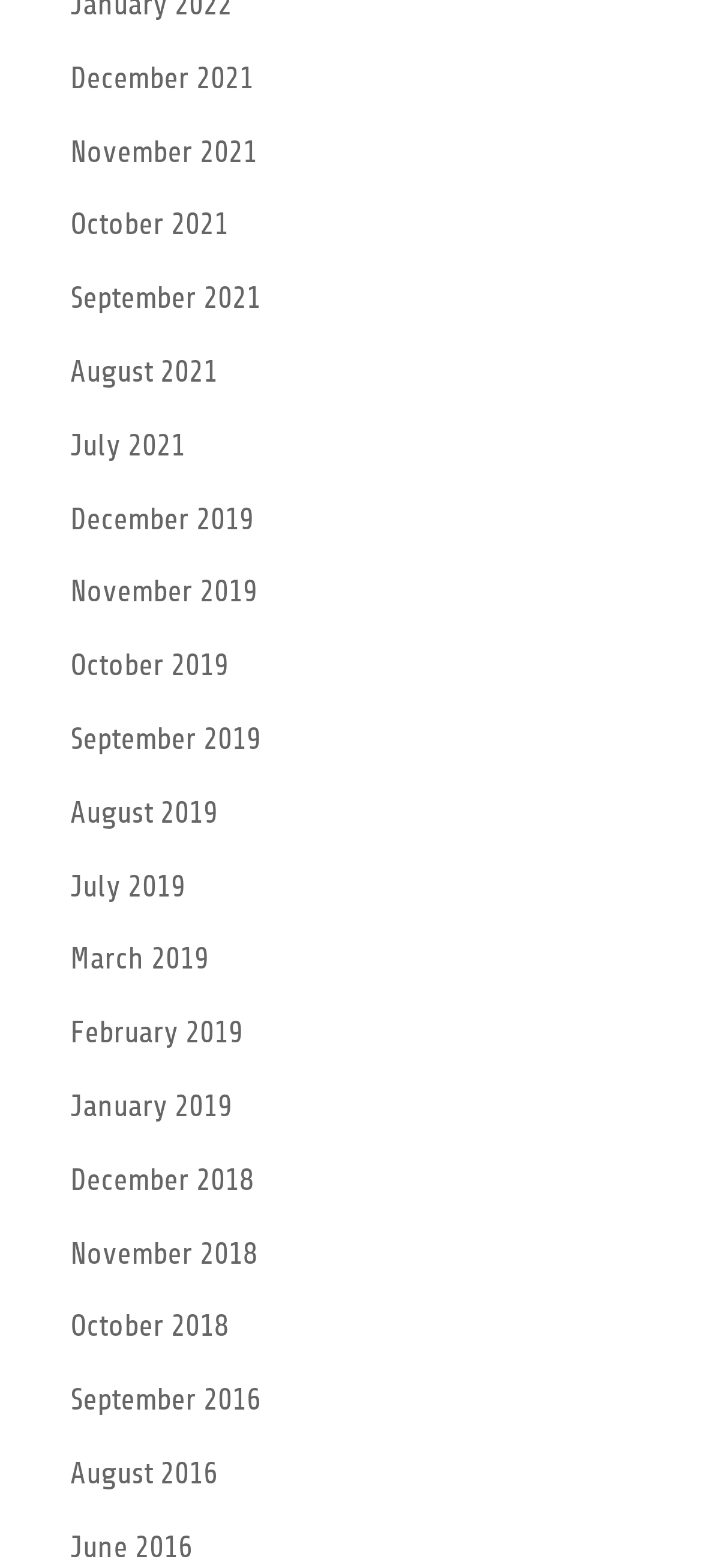Please specify the bounding box coordinates of the clickable section necessary to execute the following command: "Check July 2021 updates".

[0.1, 0.273, 0.264, 0.295]